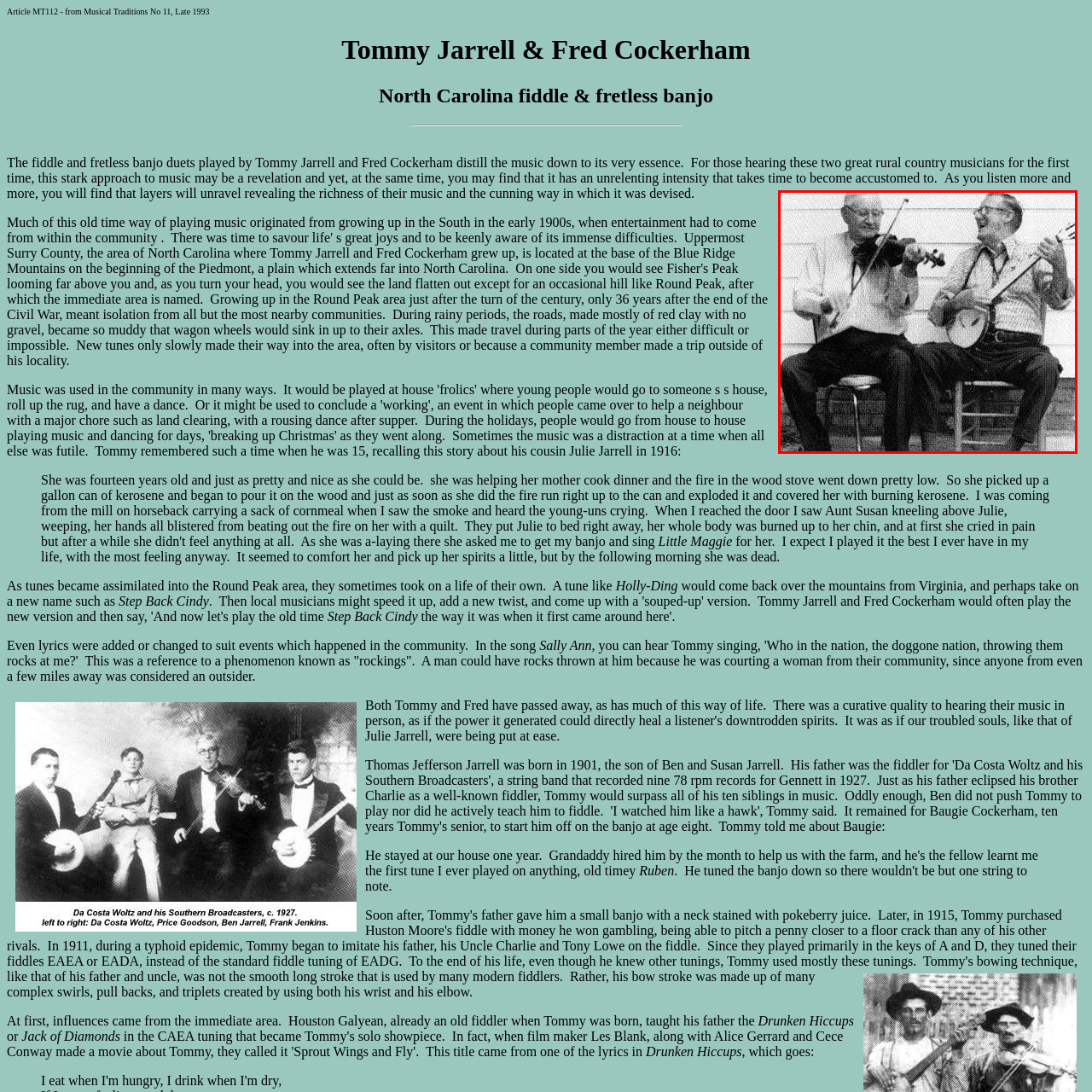Study the image inside the red outline, What is the atmosphere of the musical performance? 
Respond with a brief word or phrase.

upbeat